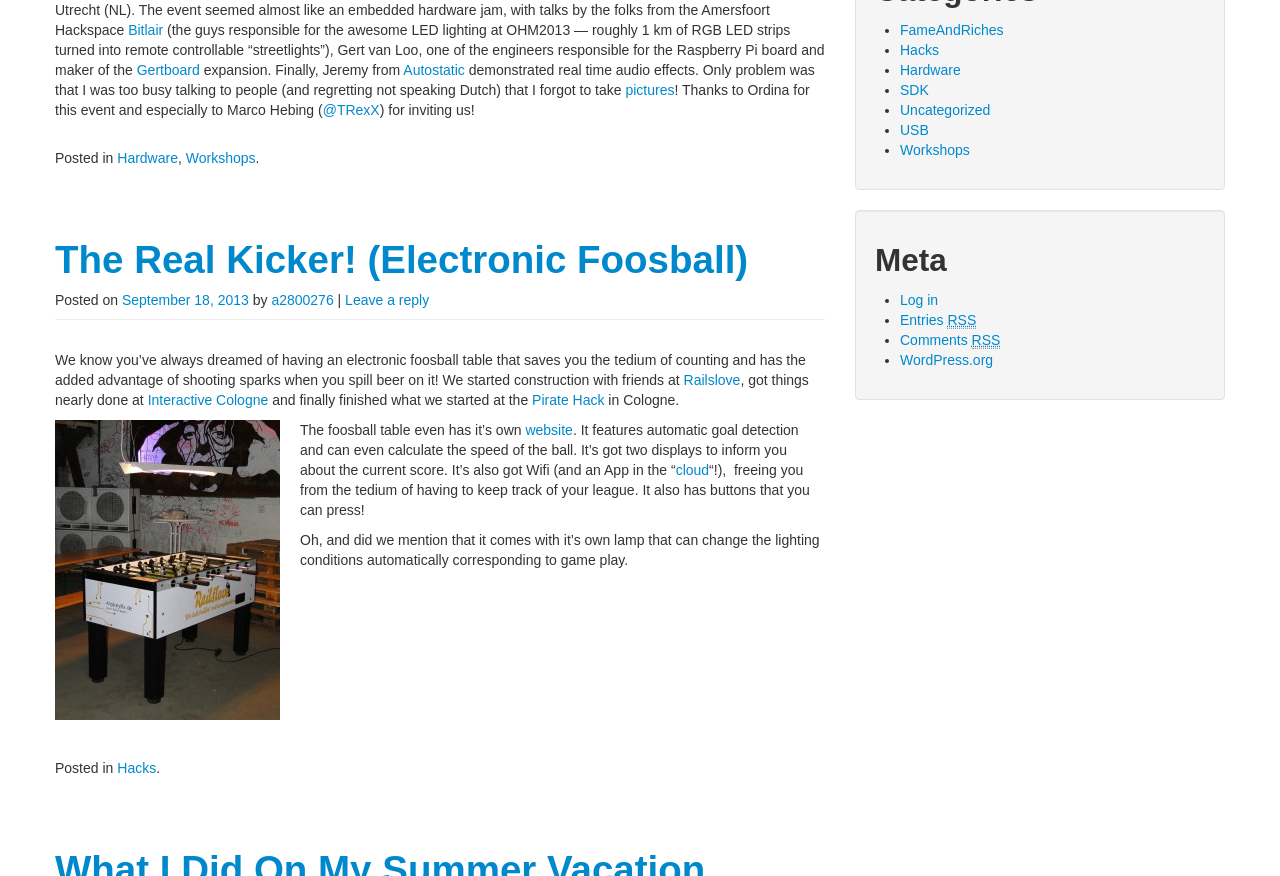Bounding box coordinates must be specified in the format (top-left x, top-left y, bottom-right x, bottom-right y). All values should be floating point numbers between 0 and 1. What are the bounding box coordinates of the UI element described as: Interactive Cologne

[0.115, 0.447, 0.21, 0.466]